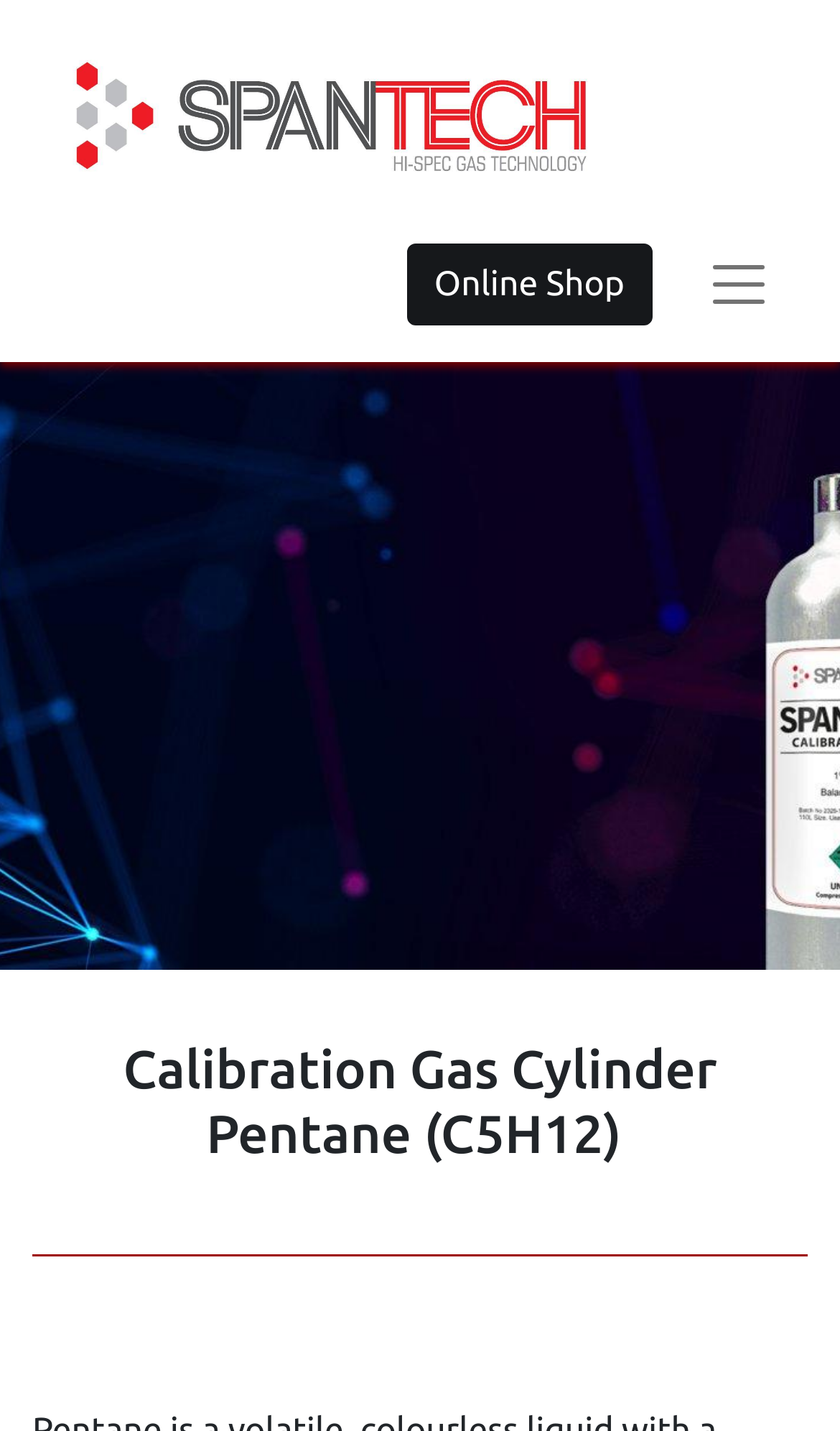Give a detailed explanation of the elements present on the webpage.

The webpage is about Calibration Gas Cylinder Pentane (C5H12) from Spantech Products Ltd. At the top left corner, there is a logo of Spantech Products Ltd, which is an image with a link. To the right of the logo, there is a link to the Online Shop. On the right side of the page, there is a button with no text.

Below the logo, there are three headings. The first heading is empty, but the second heading displays the title "Calibration Gas Cylinder Pentane (C5H12)". The third heading is also empty. A horizontal separator is placed below the second heading.

The meta description provides additional information that pentane is primarily used to create a blowing agent for polystyrene foam, which is used in insulation materials for refrigerators and heating pipes.